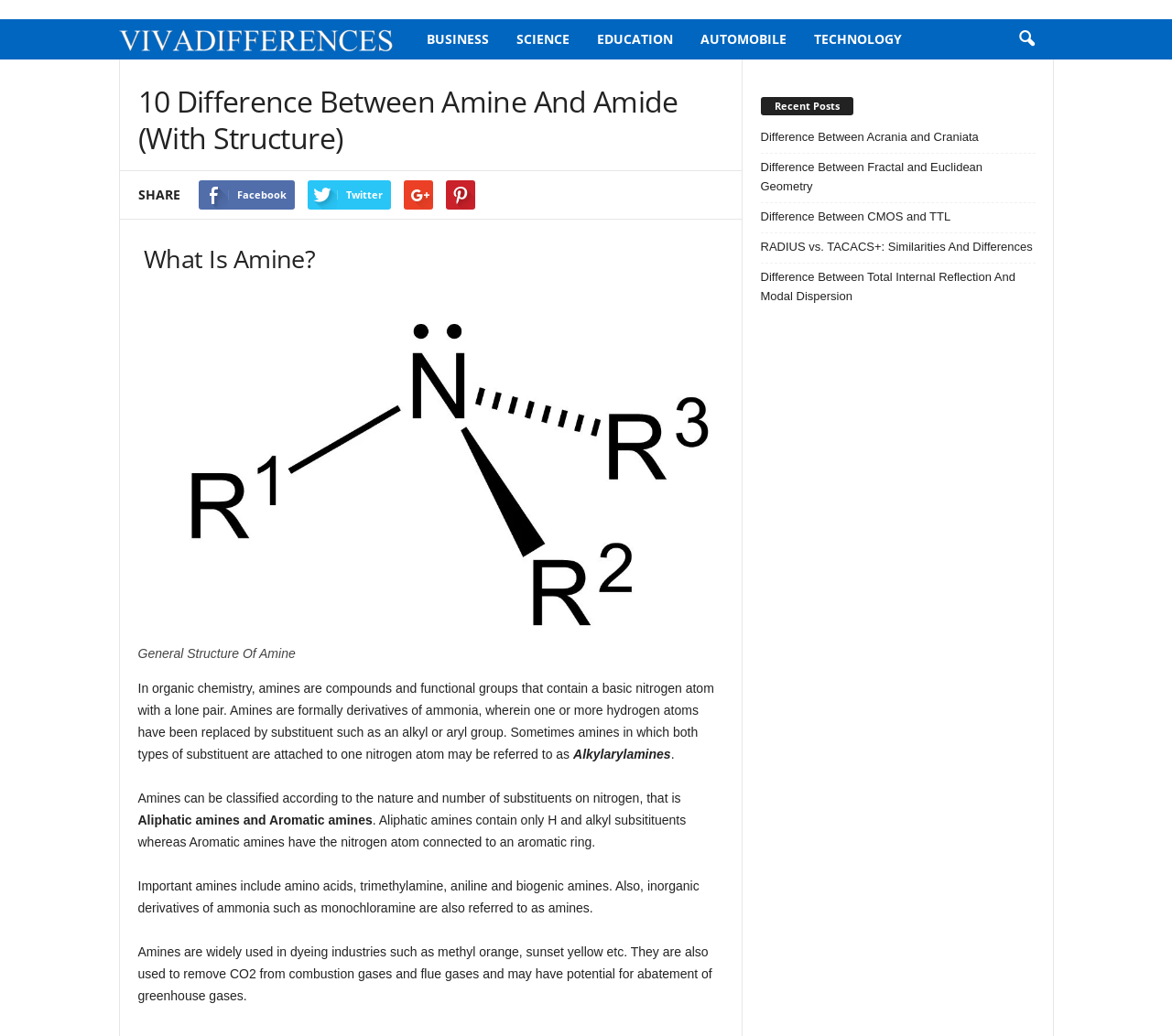Identify the bounding box coordinates for the element you need to click to achieve the following task: "Click on the Recent Posts heading". The coordinates must be four float values ranging from 0 to 1, formatted as [left, top, right, bottom].

[0.649, 0.094, 0.728, 0.113]